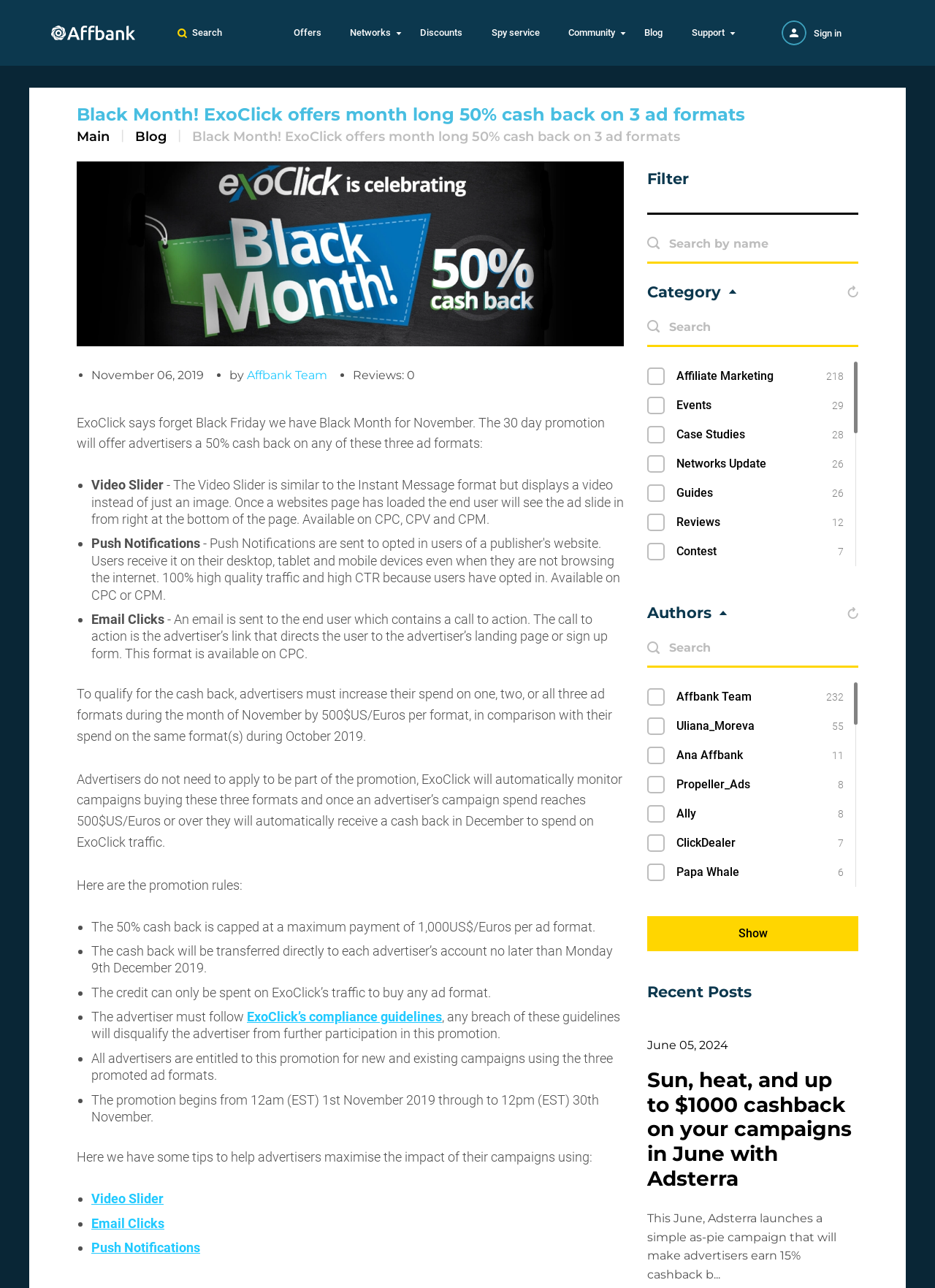Provide a short answer to the following question with just one word or phrase: What is the promotion period for ExoClick's Black Month?

November 1-30, 2019